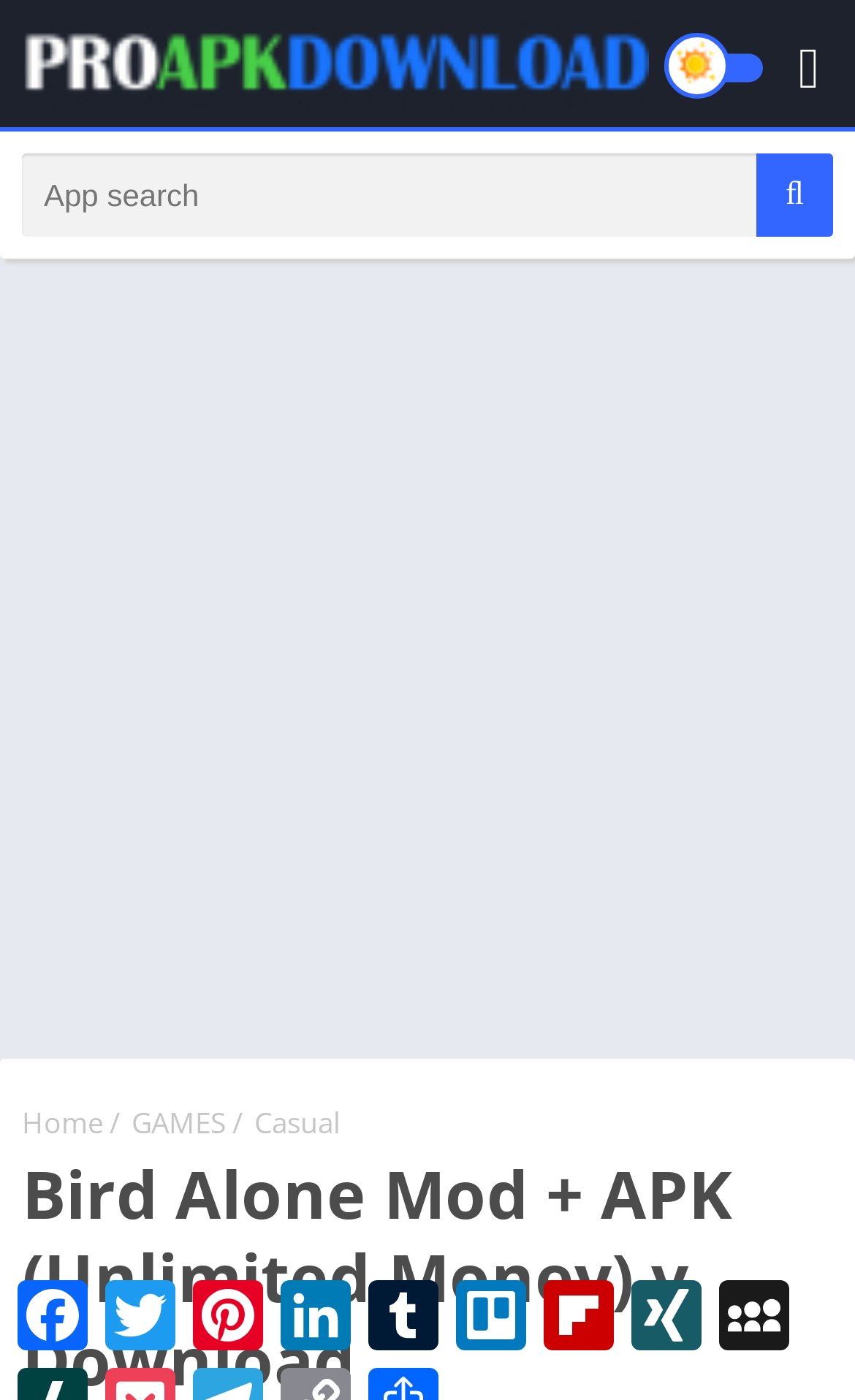What is the position of the 'Download Mod Games & Apps for Android' link?
Give a detailed response to the question by analyzing the screenshot.

The 'Download Mod Games & Apps for Android' link is located at the top-left corner of the webpage, with a bounding box coordinate of [0.026, 0.016, 0.758, 0.078]. This indicates that the link is positioned near the top-left edge of the webpage.